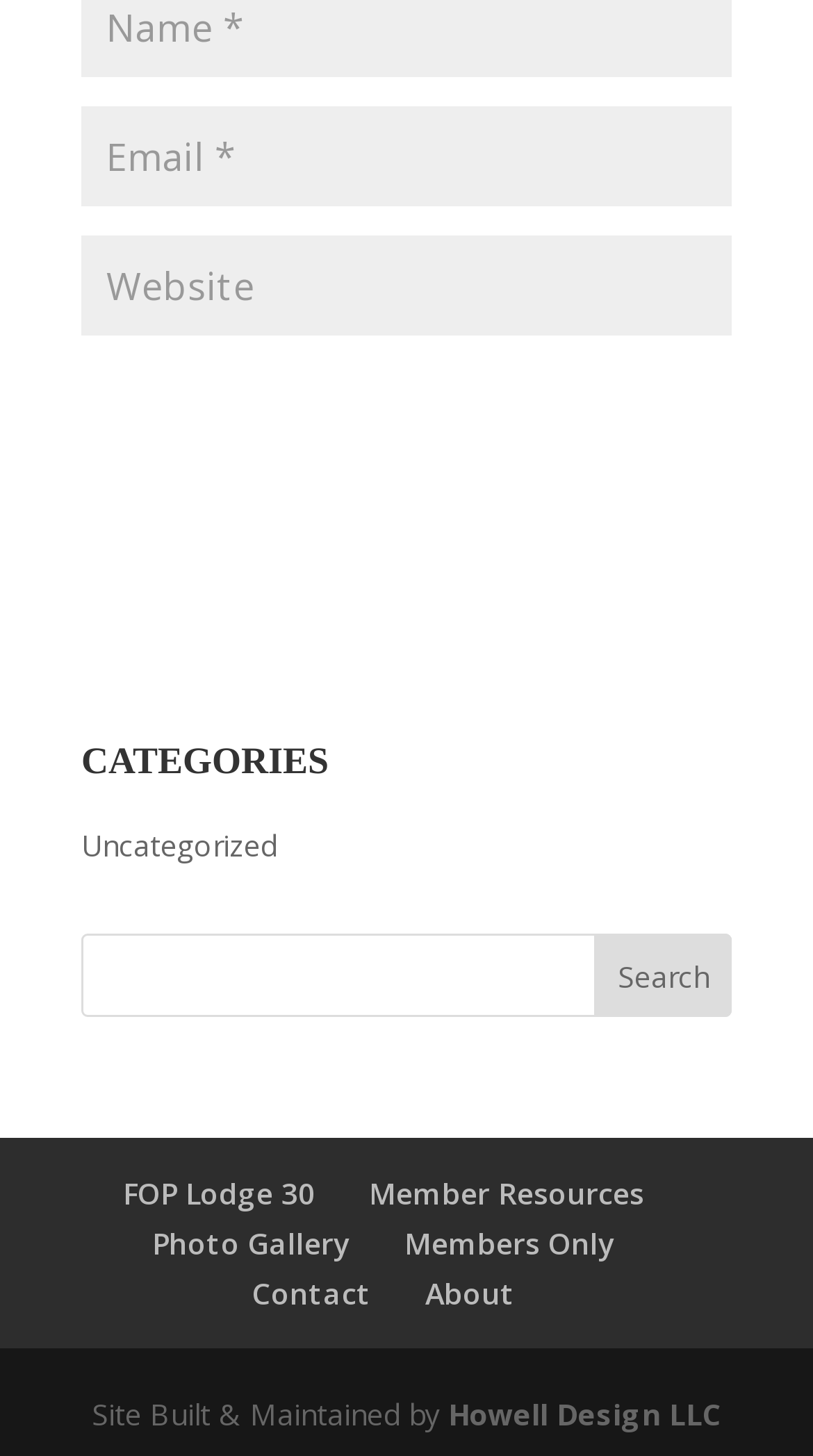Refer to the image and provide a thorough answer to this question:
What is the category listed below the 'CATEGORIES' heading?

The 'CATEGORIES' heading is followed by a link labeled 'Uncategorized', which suggests that it is a category listed on the website.